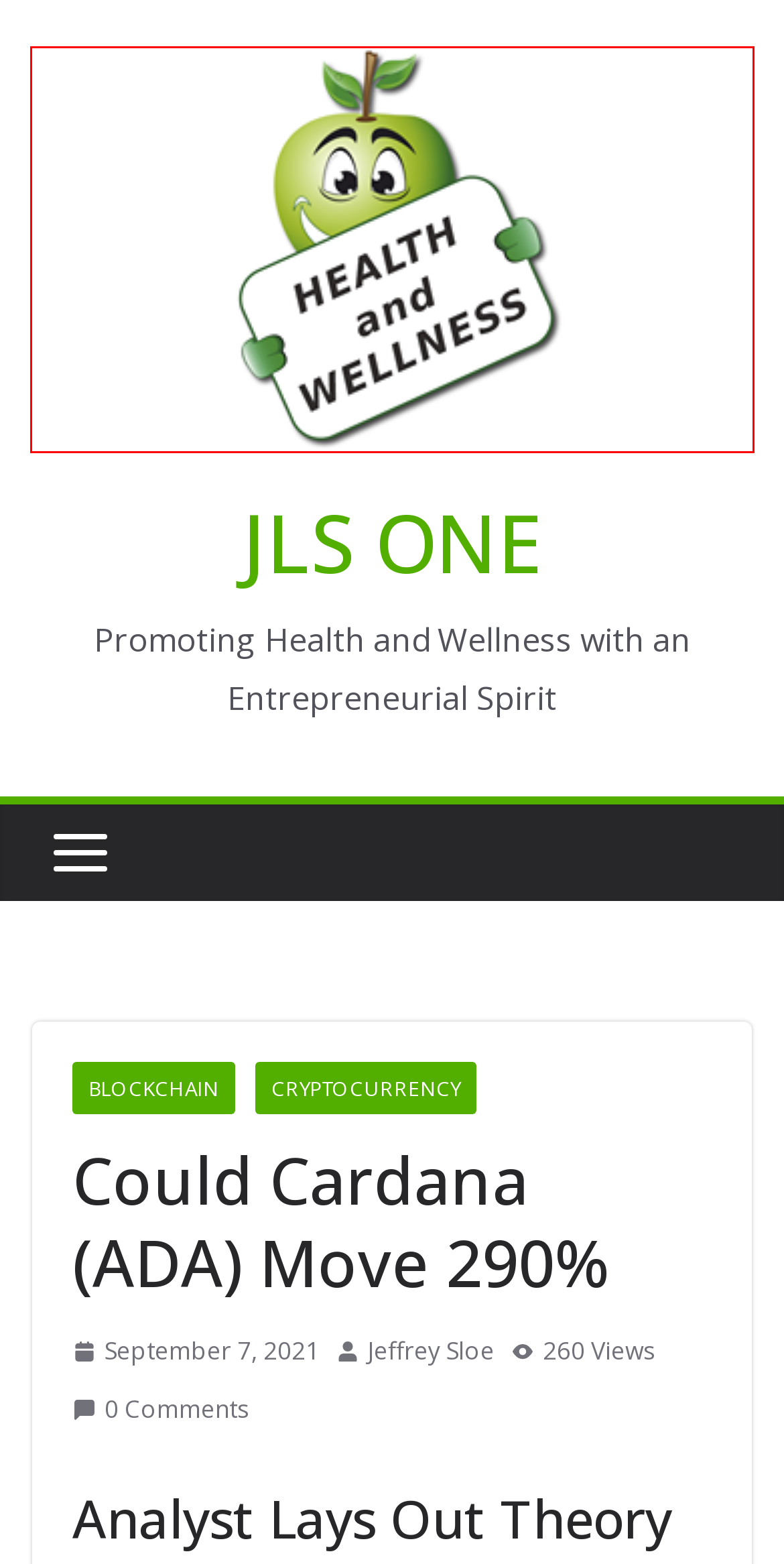Review the screenshot of a webpage containing a red bounding box around an element. Select the description that best matches the new webpage after clicking the highlighted element. The options are:
A. Cryptocurrency Archives - JLS ONE
B. Cardano ADA Retest
C. May 2019 - JLS ONE
D. Jeffrey Sloe, Author at JLS ONE
E. August 2021 - JLS ONE
F. Blockchain Archives - JLS ONE
G. February 2015 - JLS ONE
H. Welcome to JLS One

H